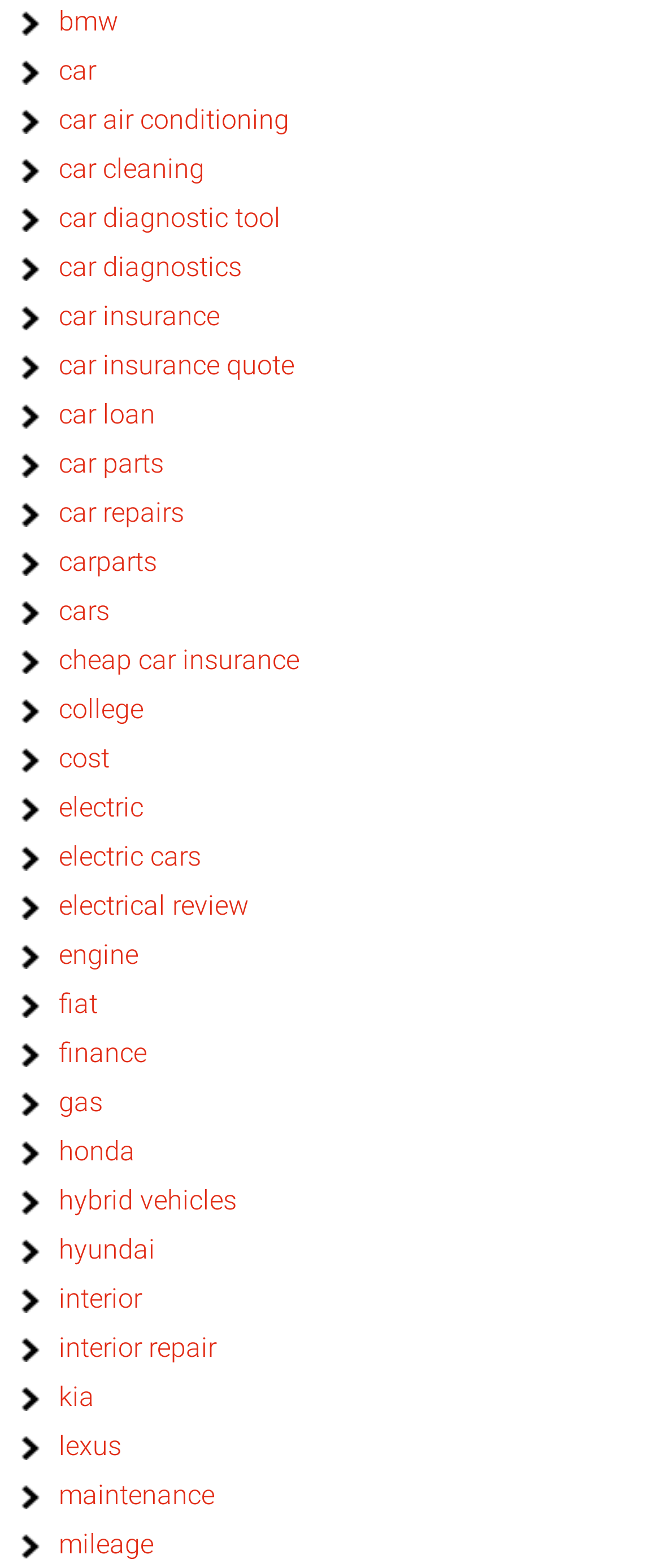Respond with a single word or phrase:
What is the longest car-related link text?

hybrid vehicles